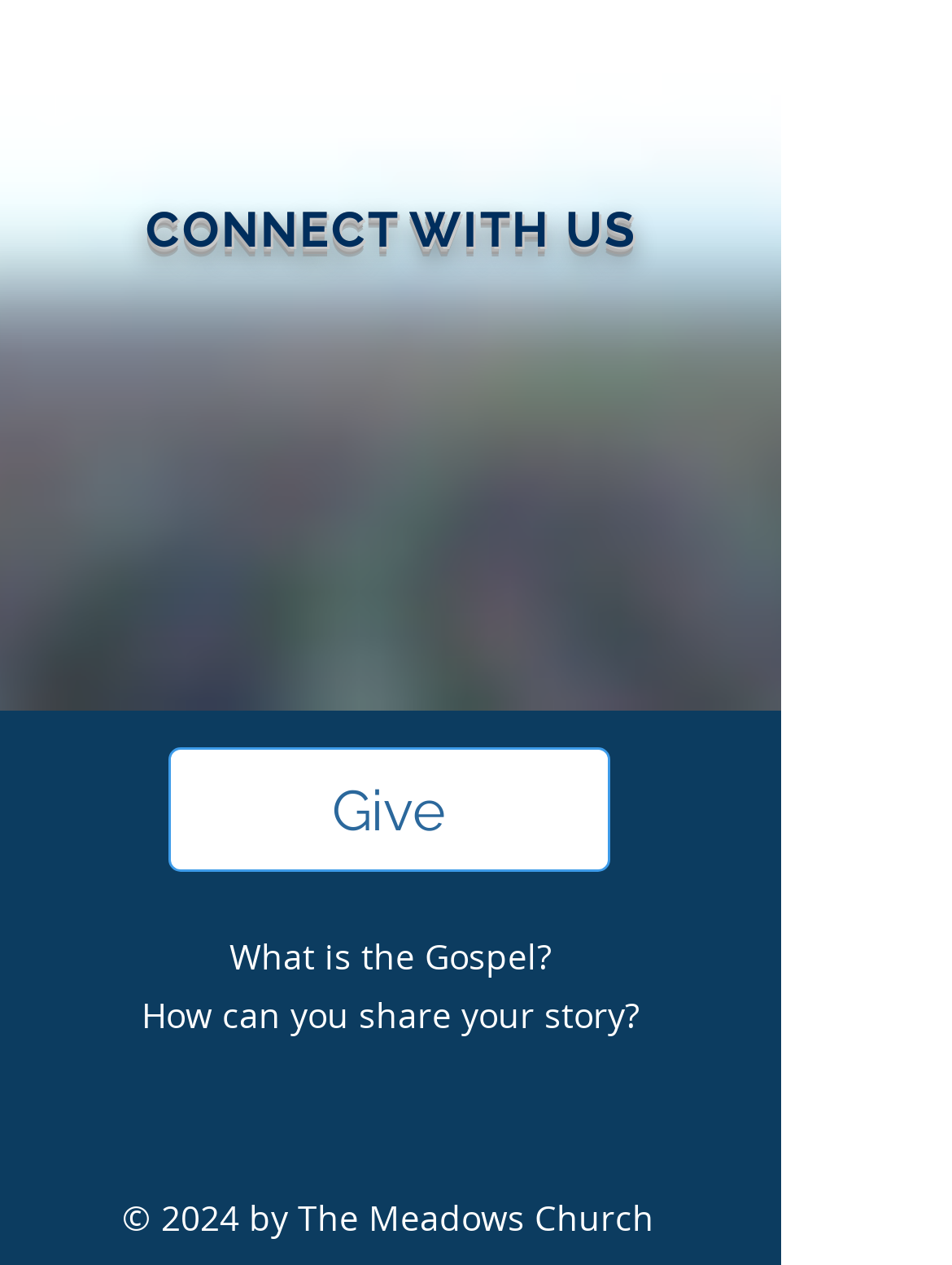Show the bounding box coordinates for the HTML element as described: "What is the Gospel?".

[0.241, 0.738, 0.579, 0.775]